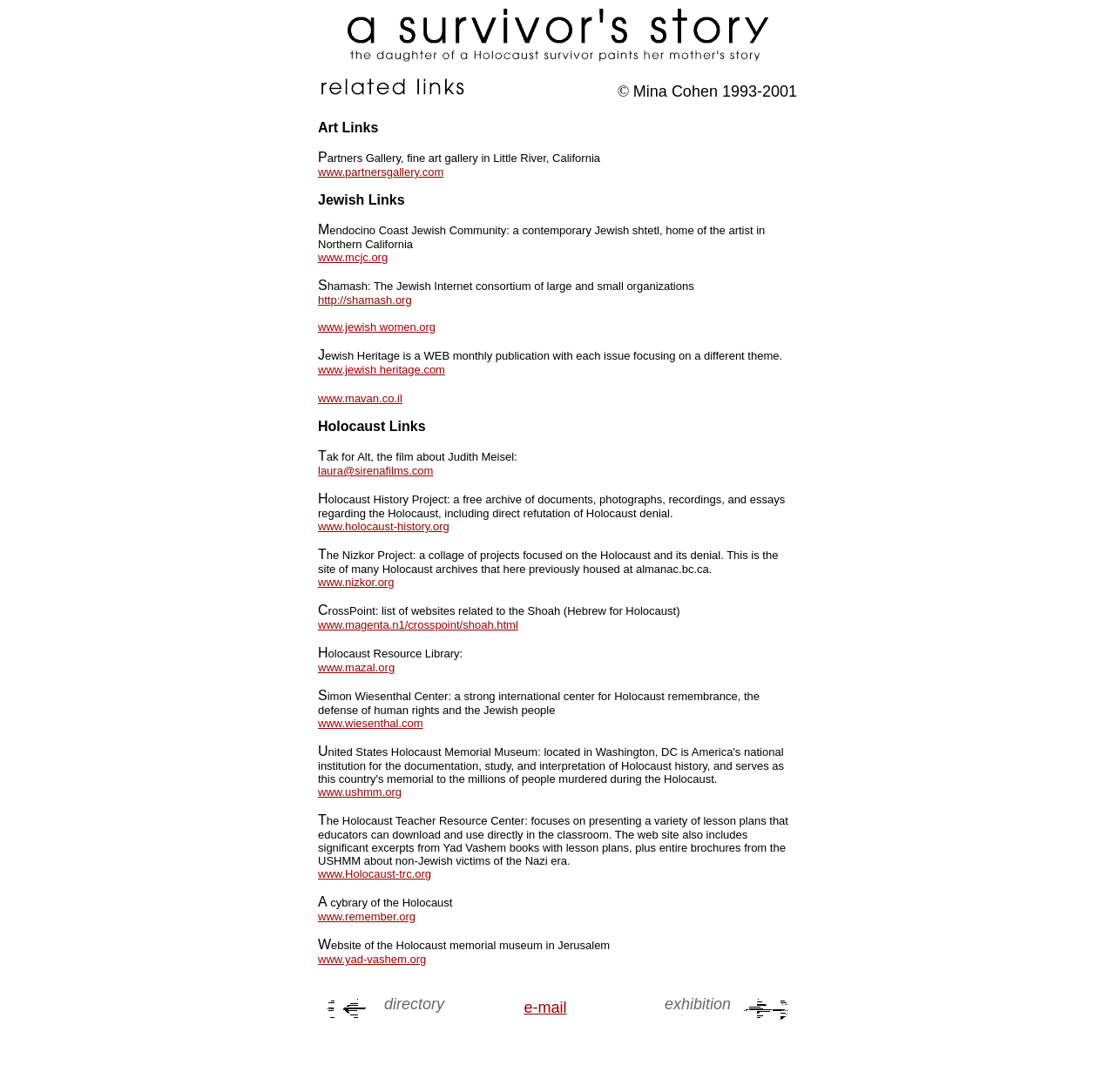What is the name of the art gallery mentioned?
Can you provide a detailed and comprehensive answer to the question?

The webpage mentions 'Partners Gallery, fine art gallery in Little River, California' in the 'Art Links' section, which suggests that Partners Gallery is an art gallery.